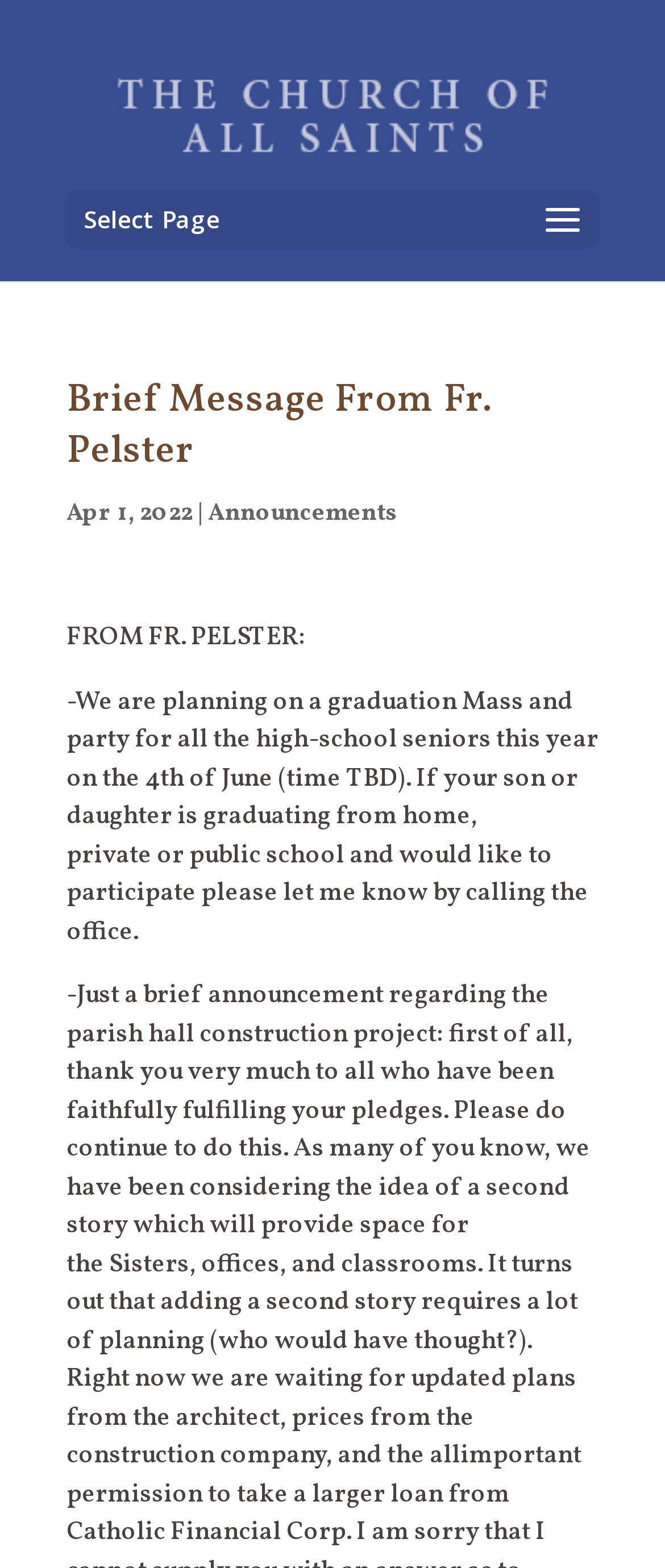Provide your answer to the question using just one word or phrase: What is the purpose of the message from Fr. Pelster?

Planning a graduation event